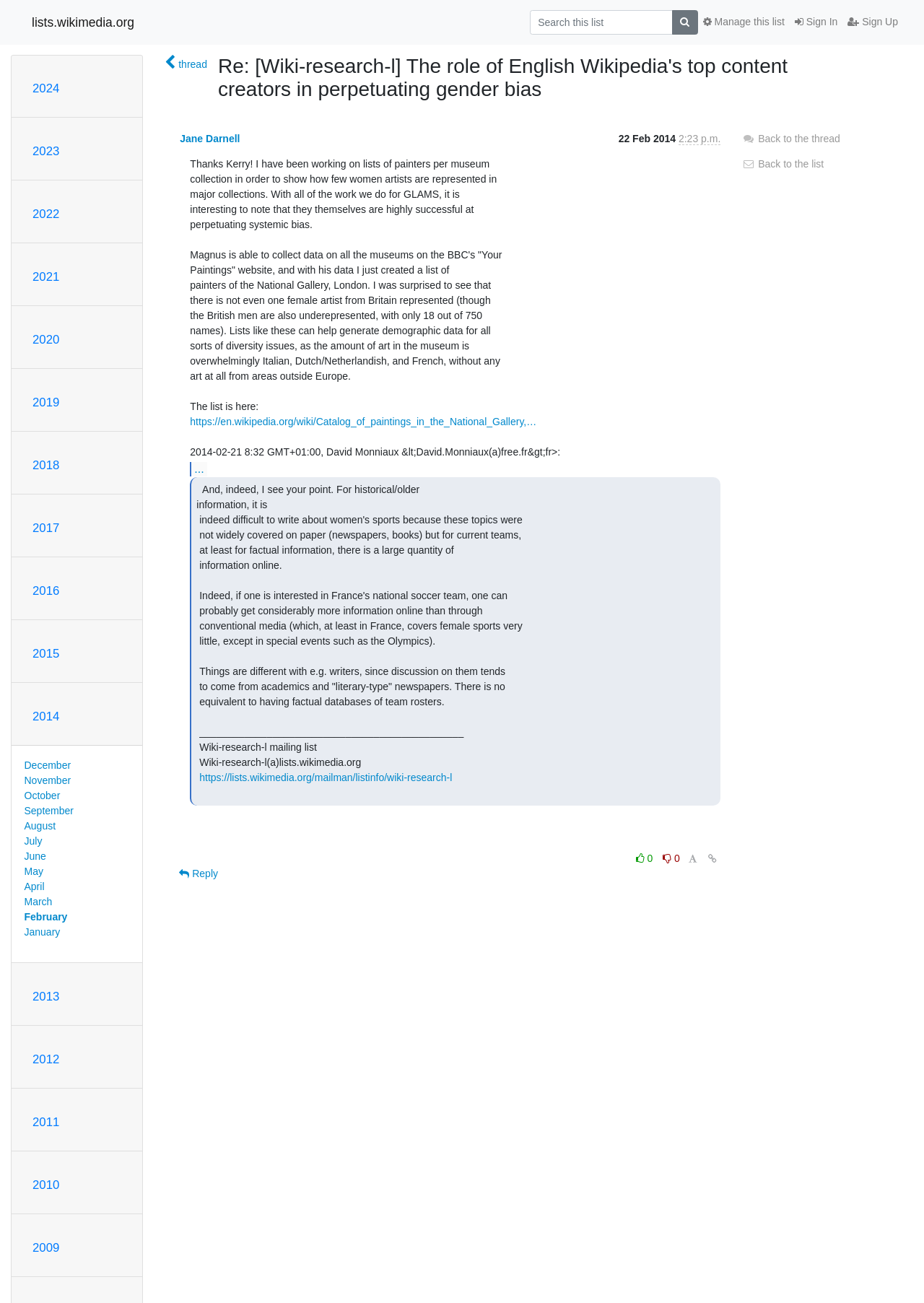Locate the bounding box coordinates of the element that should be clicked to fulfill the instruction: "Back to the list".

[0.803, 0.121, 0.892, 0.13]